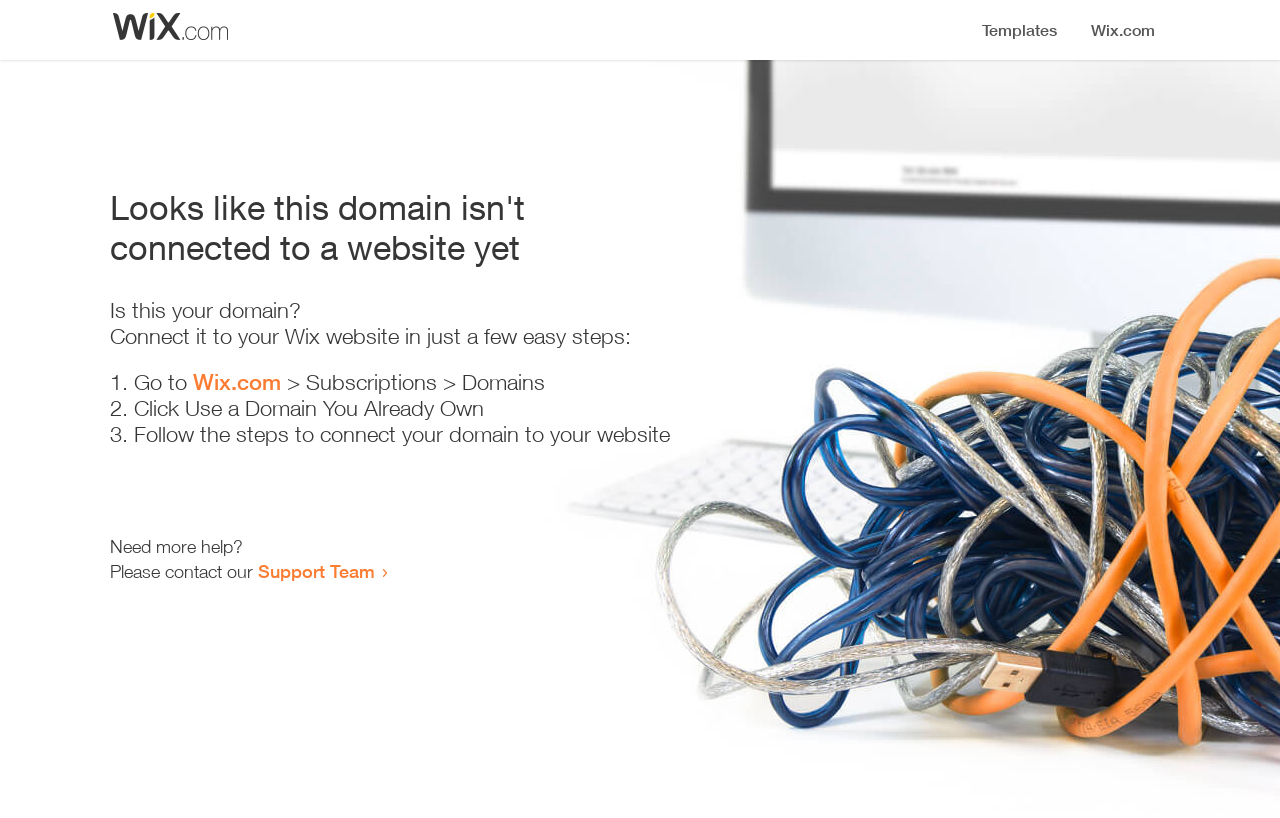What is the current status of the domain?
Make sure to answer the question with a detailed and comprehensive explanation.

The webpage indicates that the domain is not connected to a website yet, as stated in the heading 'Looks like this domain isn't connected to a website yet'.